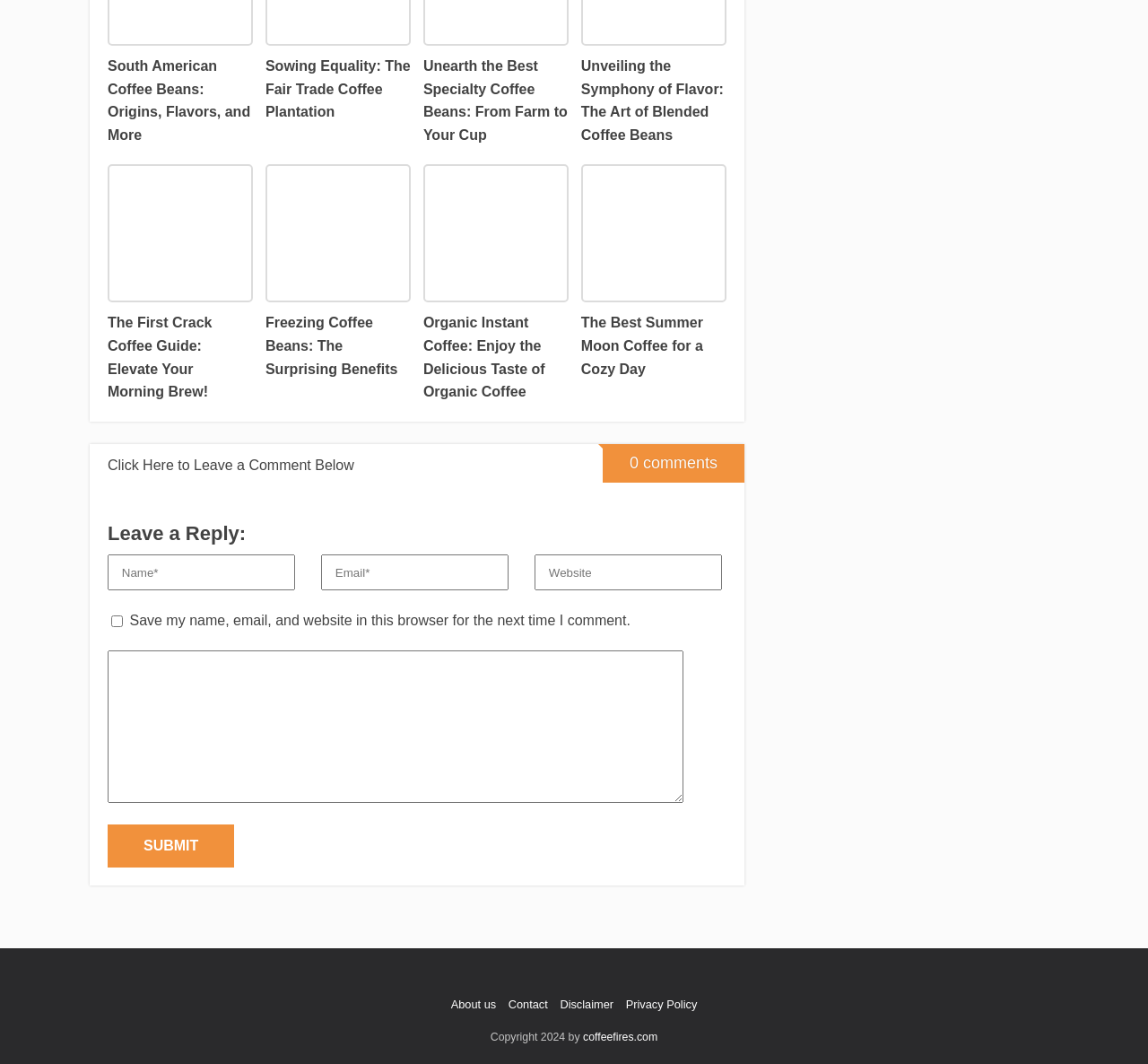What is the website's copyright year?
Analyze the image and deliver a detailed answer to the question.

The StaticText element 'Copyright 2024 by' at the bottom of the page indicates that the website's copyright year is 2024.